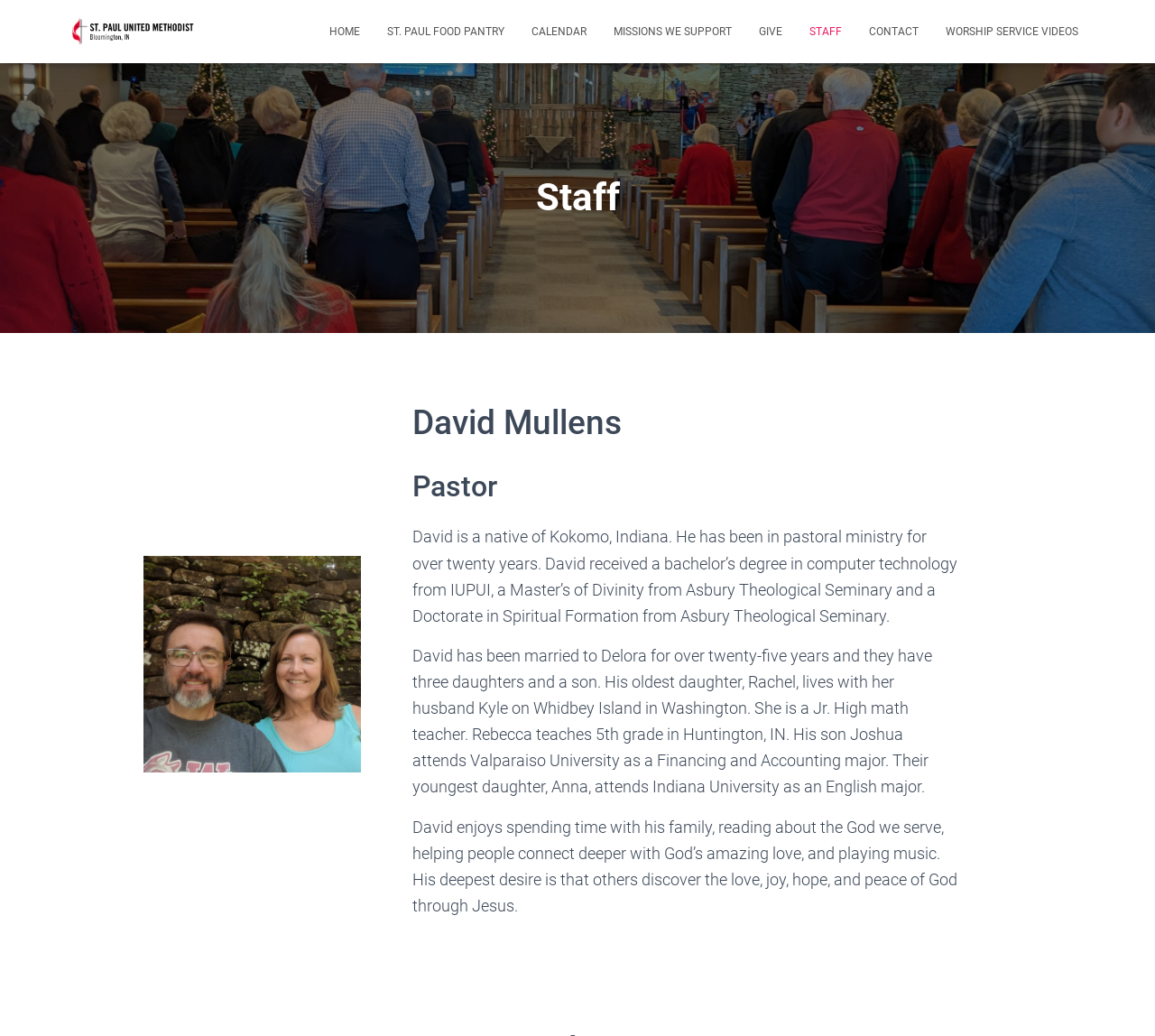What is David's deepest desire?
Using the details shown in the screenshot, provide a comprehensive answer to the question.

I found the answer by reading the text under the 'David Mullens' heading, which states that David's deepest desire is that others discover the love, joy, hope, and peace of God through Jesus.